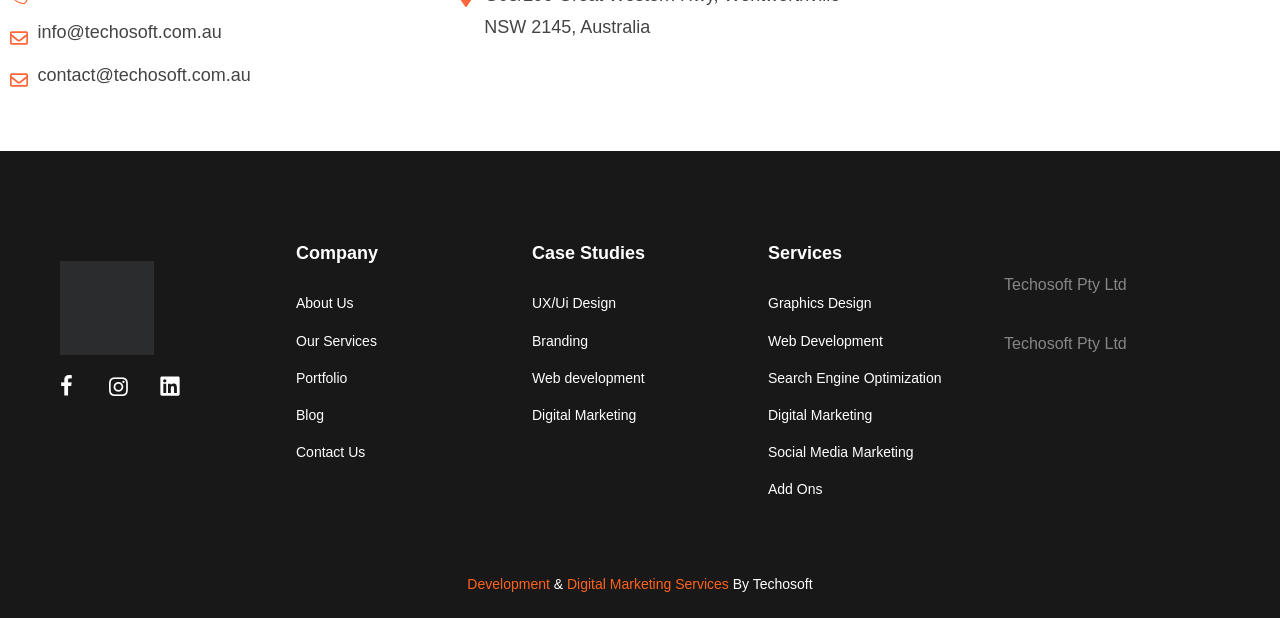Identify the bounding box coordinates of the element to click to follow this instruction: 'Read the company's blog'. Ensure the coordinates are four float values between 0 and 1, provided as [left, top, right, bottom].

[0.231, 0.652, 0.4, 0.693]